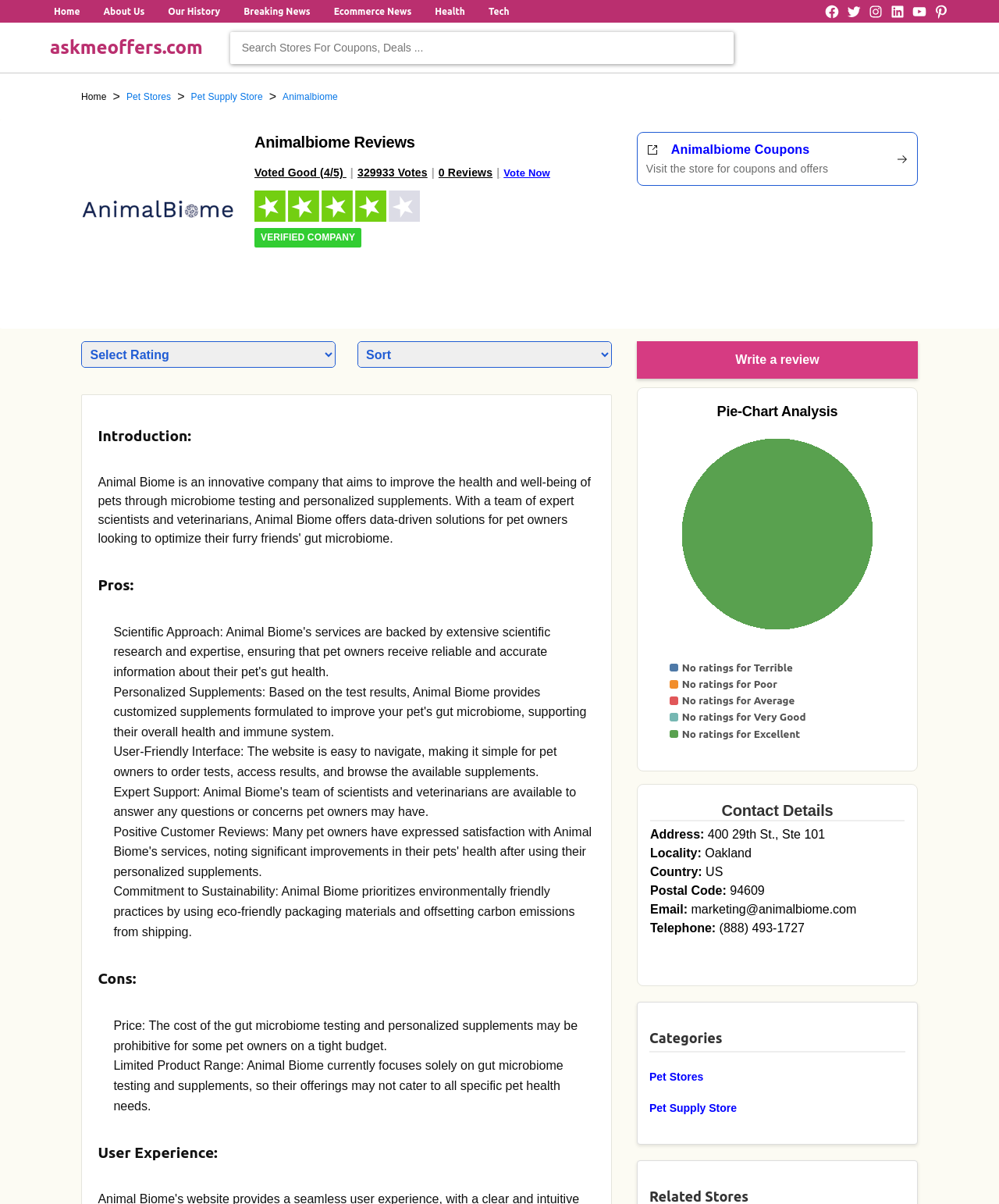How many categories are listed?
Answer the question with a single word or phrase derived from the image.

2